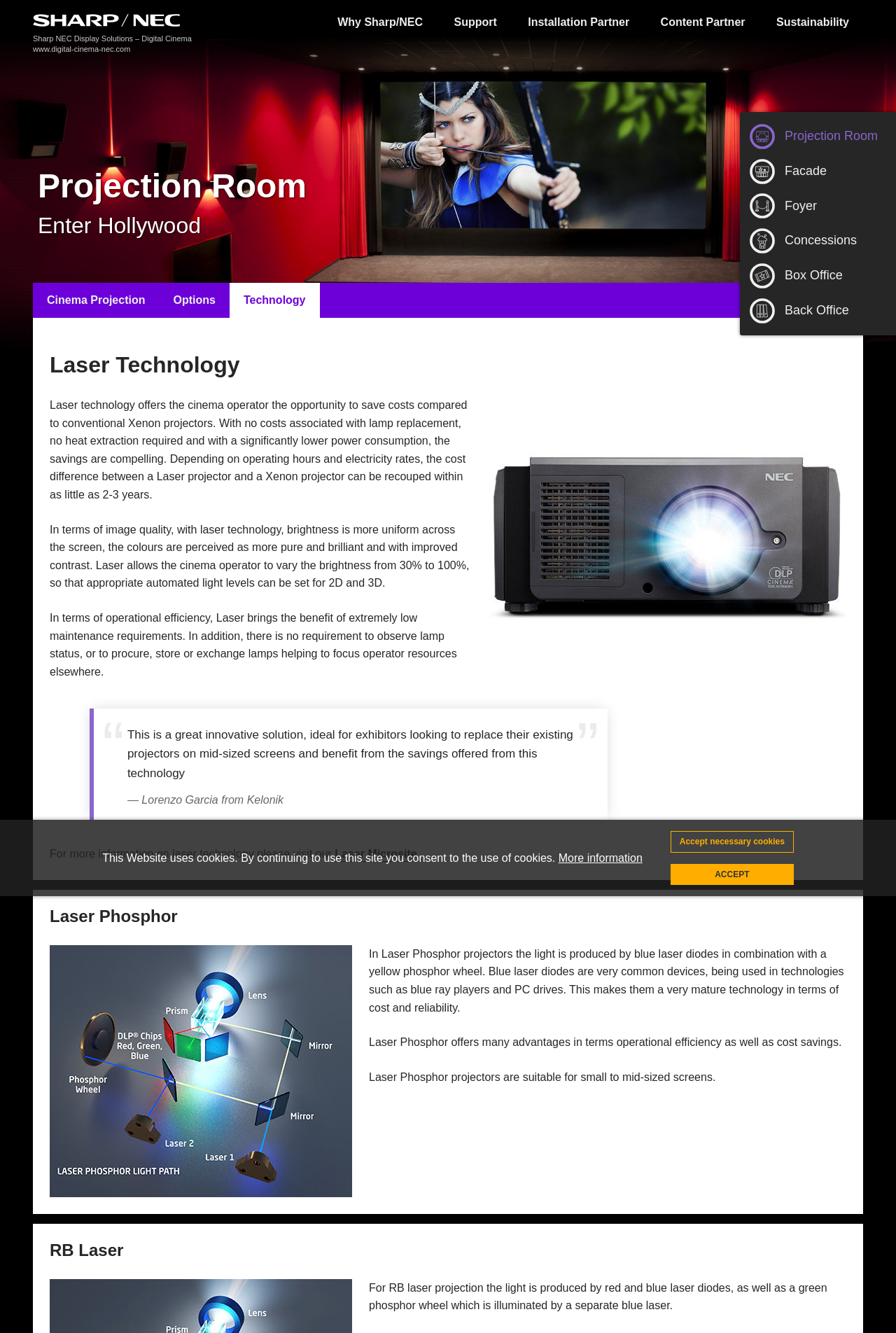Please identify the bounding box coordinates of the element I need to click to follow this instruction: "Learn more about 'Laser Technology'".

[0.055, 0.263, 0.945, 0.284]